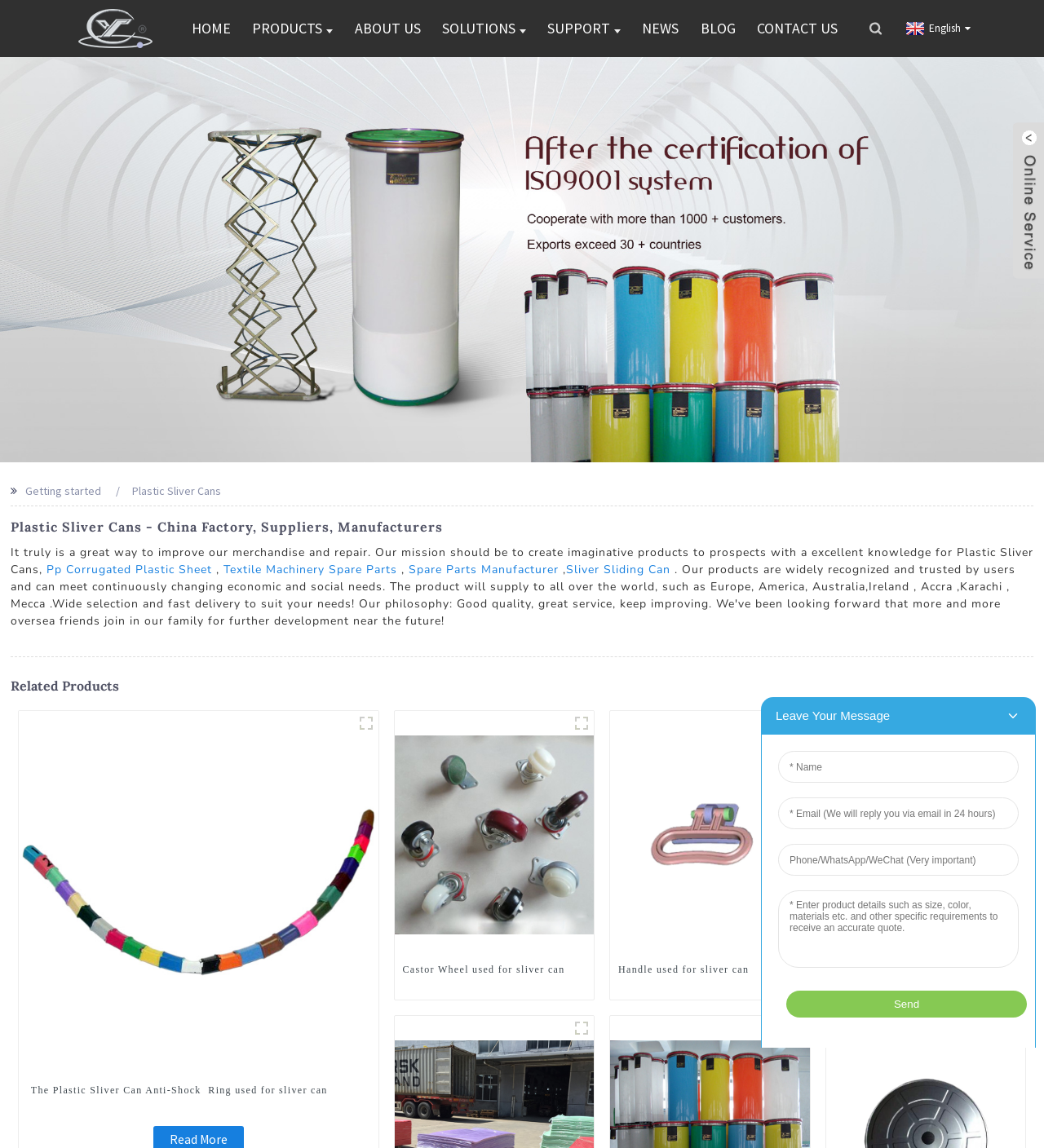Please give a concise answer to this question using a single word or phrase: 
How many links are there in the navigation menu?

7